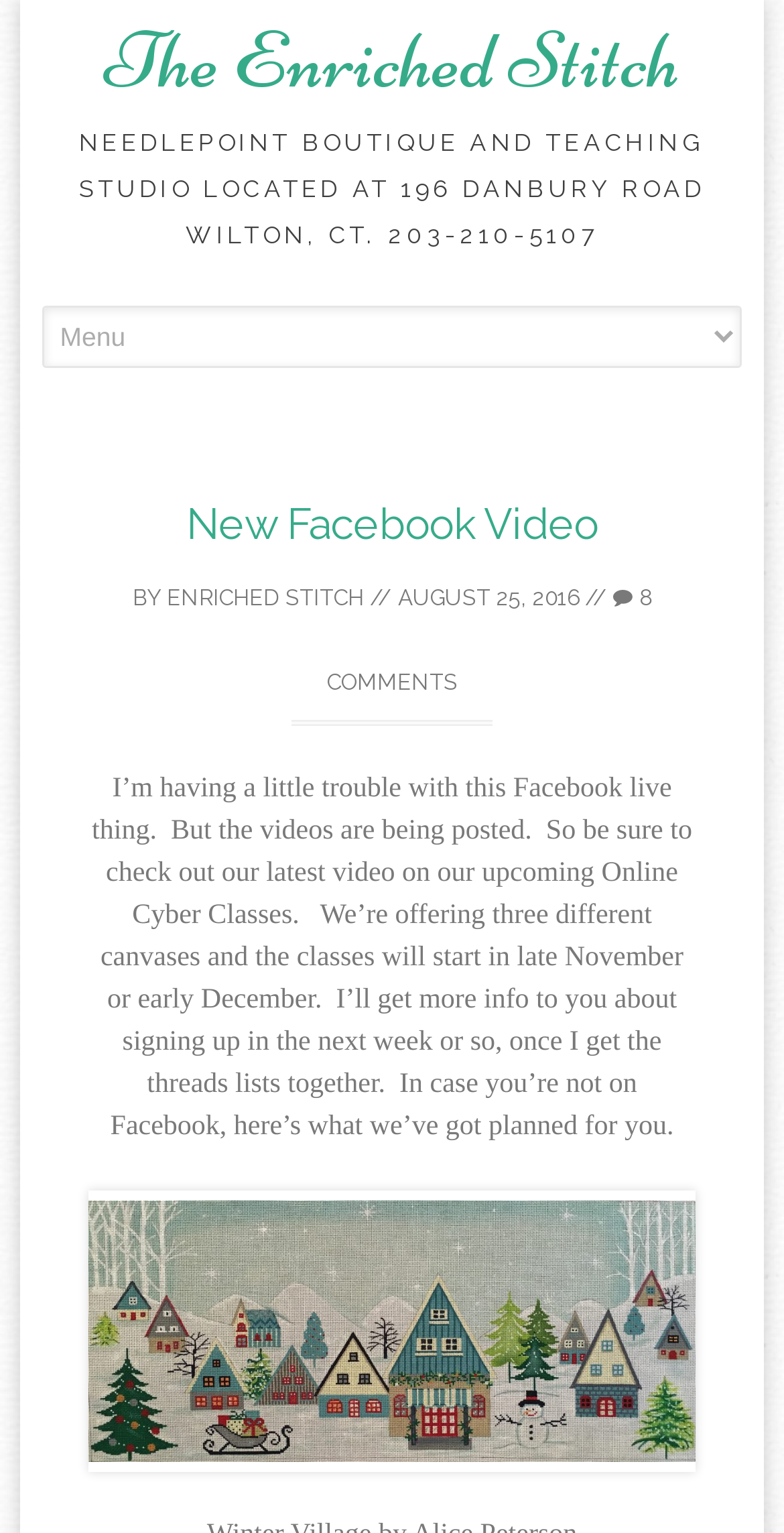Please give a short response to the question using one word or a phrase:
When will the online classes start?

Late November or early December